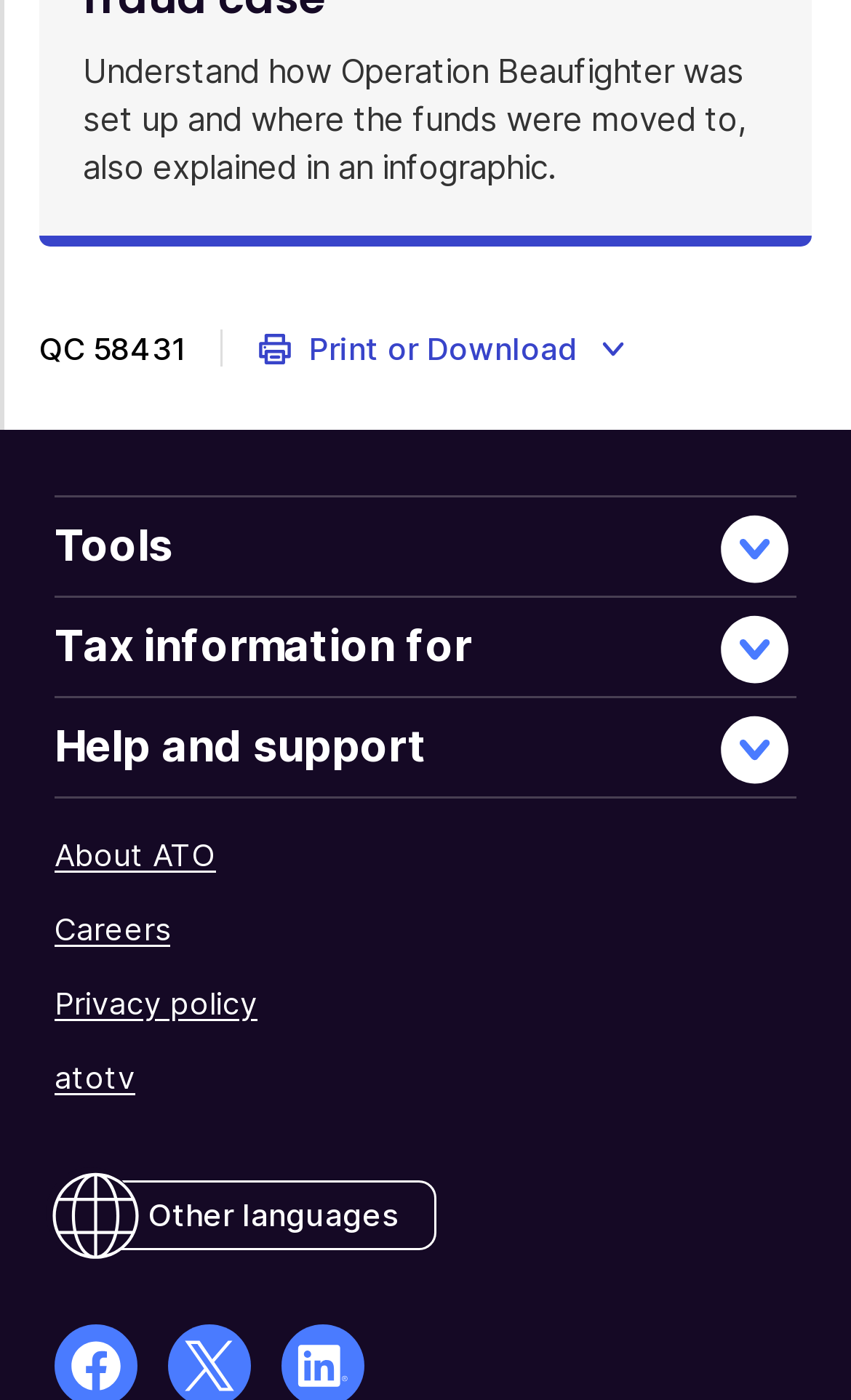Determine the bounding box coordinates of the clickable region to carry out the instruction: "Visit the about ATO page".

[0.064, 0.596, 0.254, 0.623]